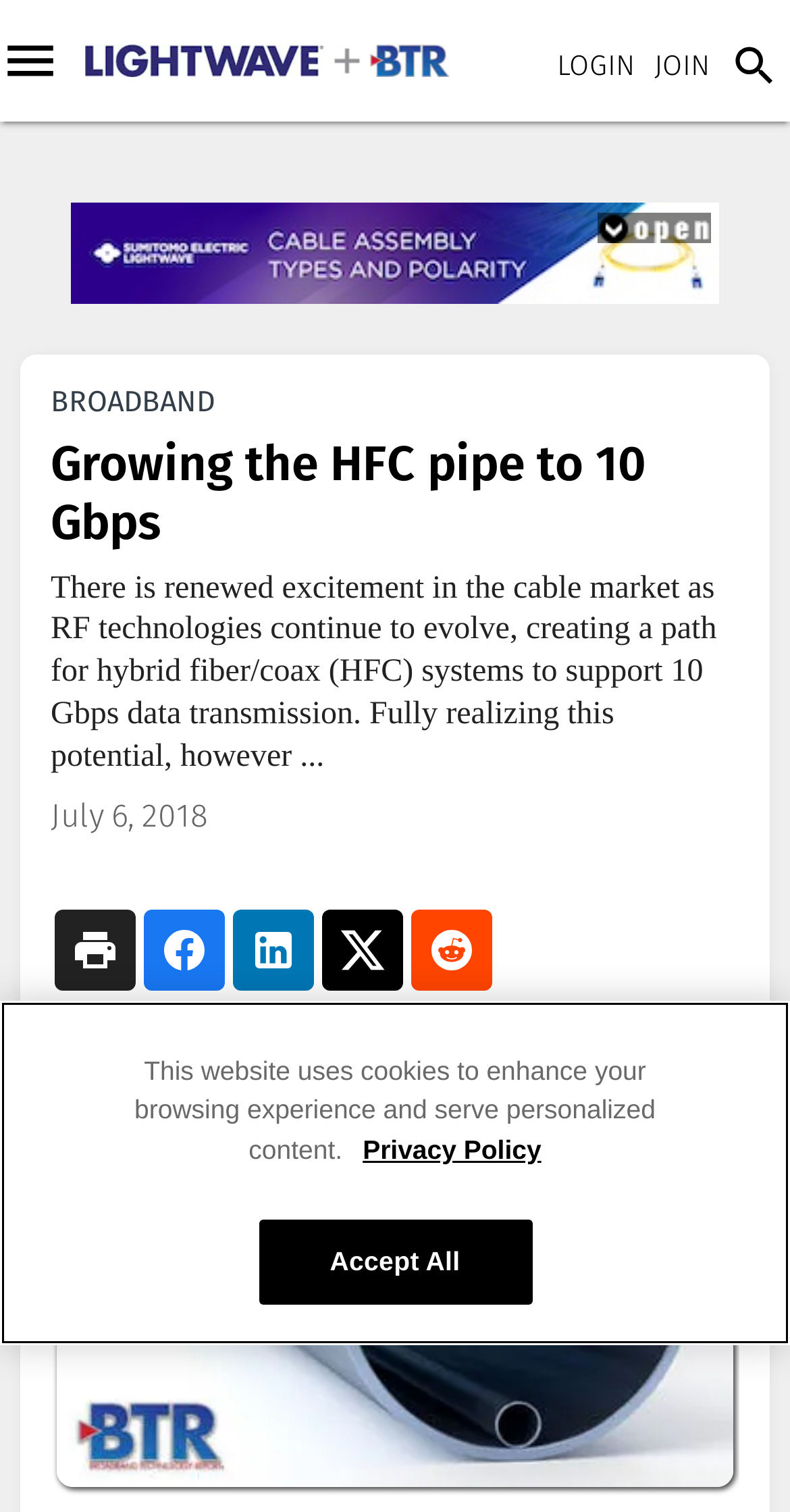Please provide the bounding box coordinates for the element that needs to be clicked to perform the instruction: "Watch a video". The coordinates must consist of four float numbers between 0 and 1, formatted as [left, top, right, bottom].

[0.041, 0.595, 0.236, 0.62]